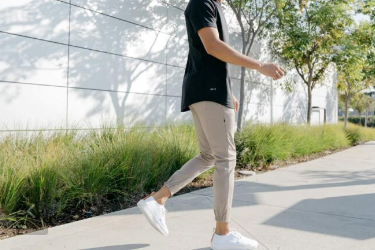What is the atmosphere of the scene?
Provide an in-depth and detailed answer to the question.

The background of the image features neatly trimmed grass and trees, which enhances the relaxed atmosphere of the scene, making it perfect for a casual outing or a laid-back day.